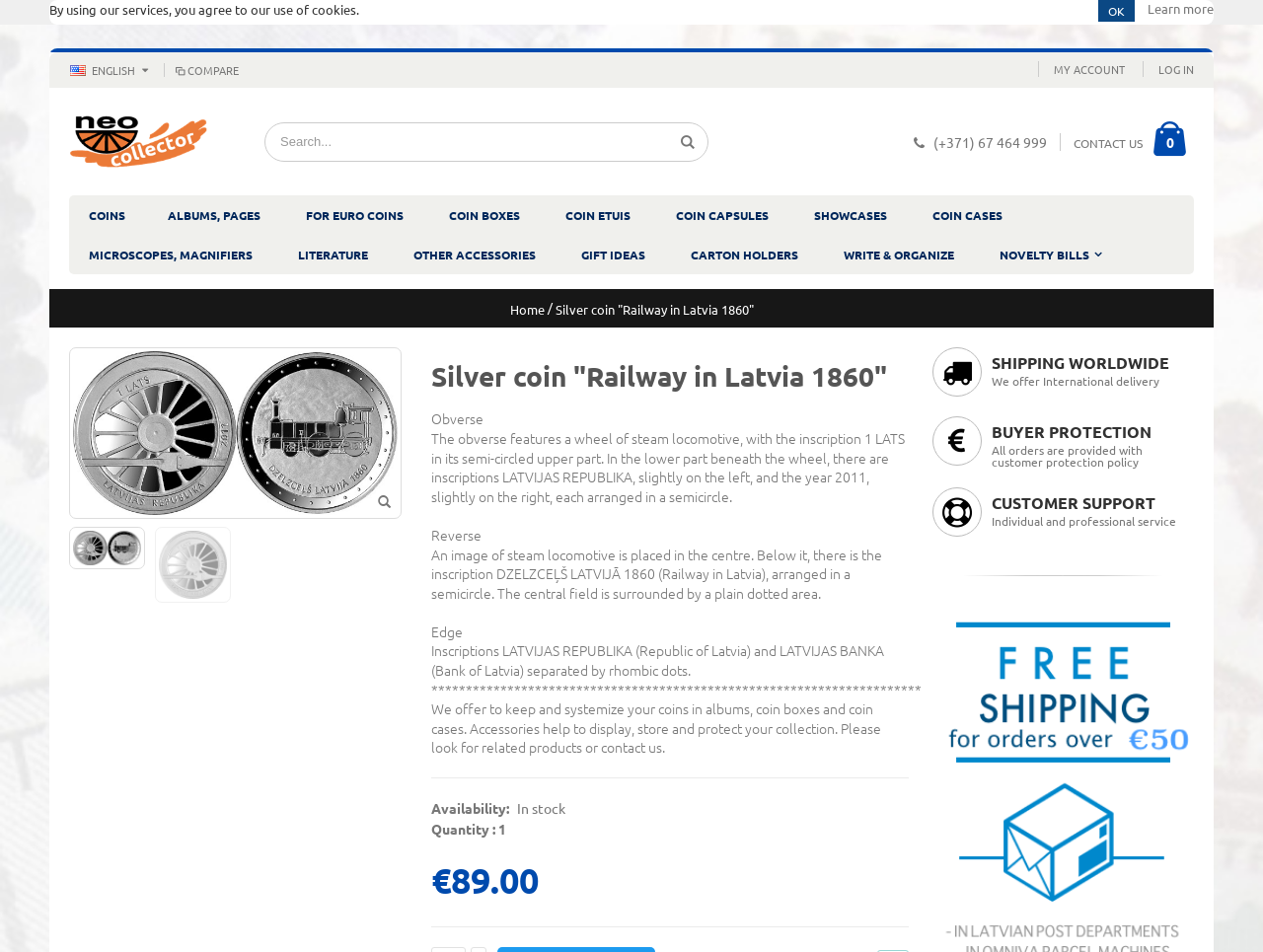Locate the bounding box coordinates of the clickable region to complete the following instruction: "Click the OK button."

[0.87, 0.0, 0.898, 0.023]